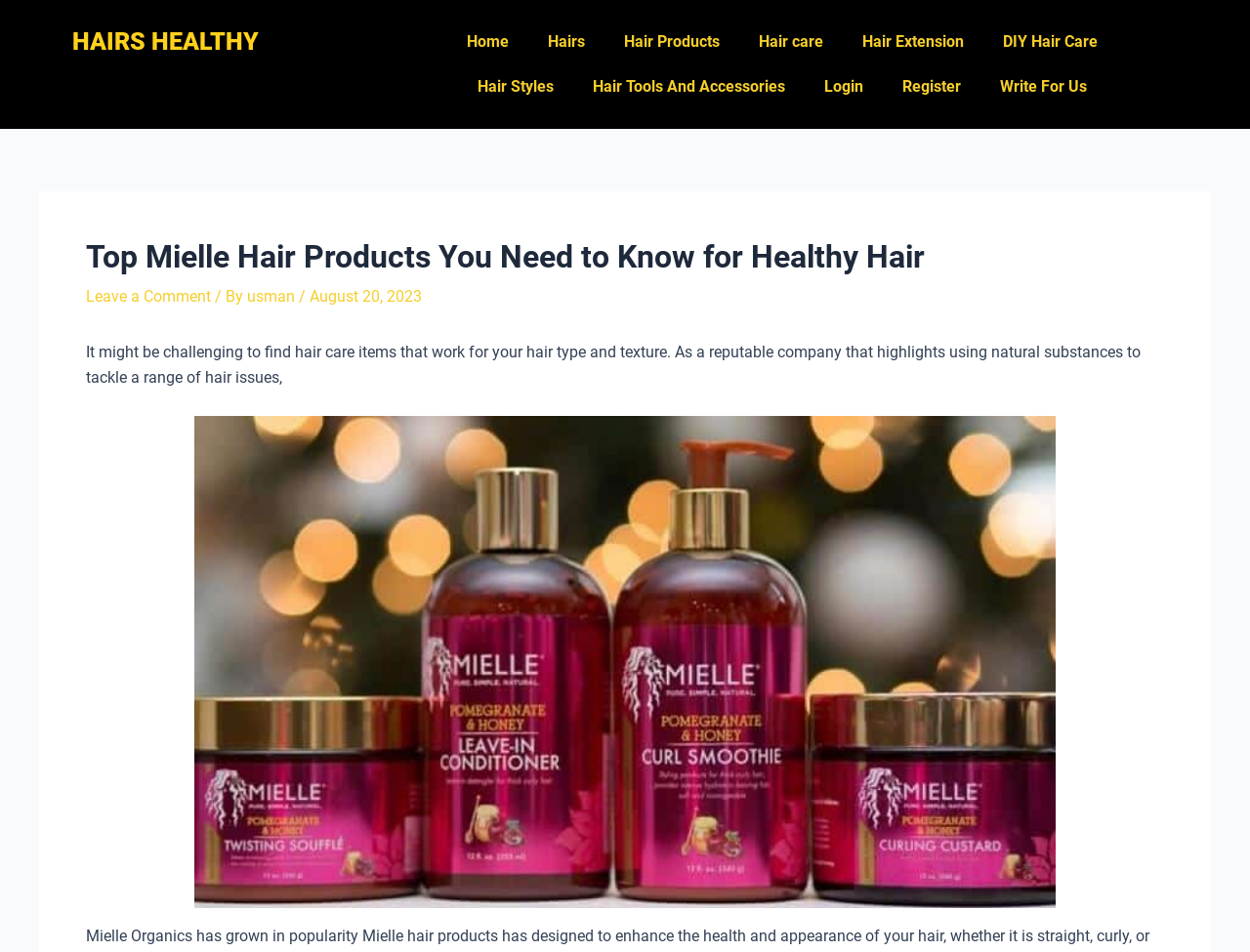Please identify the bounding box coordinates for the region that you need to click to follow this instruction: "Click on Hairs".

[0.422, 0.021, 0.483, 0.068]